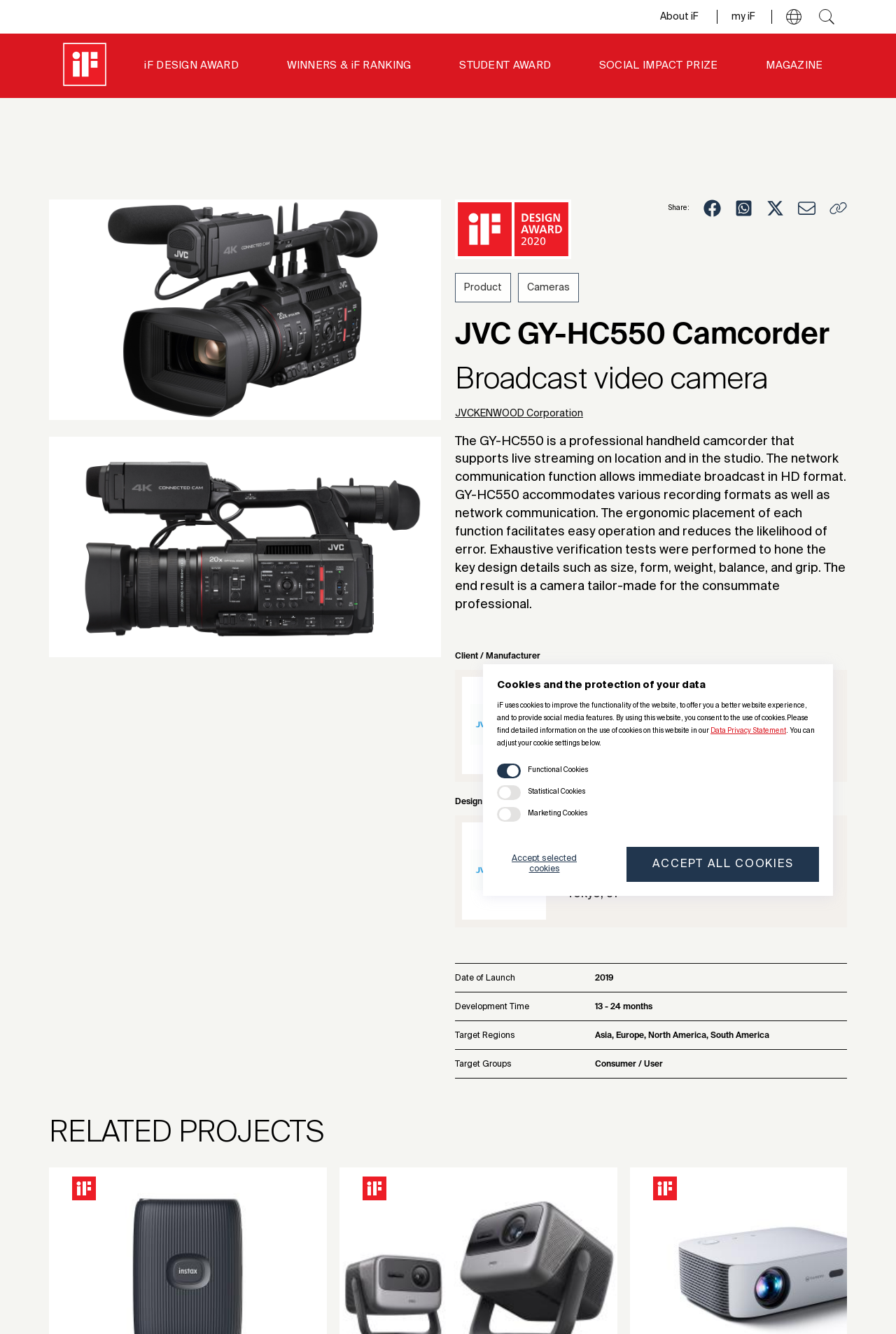Identify the bounding box coordinates of the part that should be clicked to carry out this instruction: "Click the 'About iF' link".

[0.737, 0.007, 0.779, 0.016]